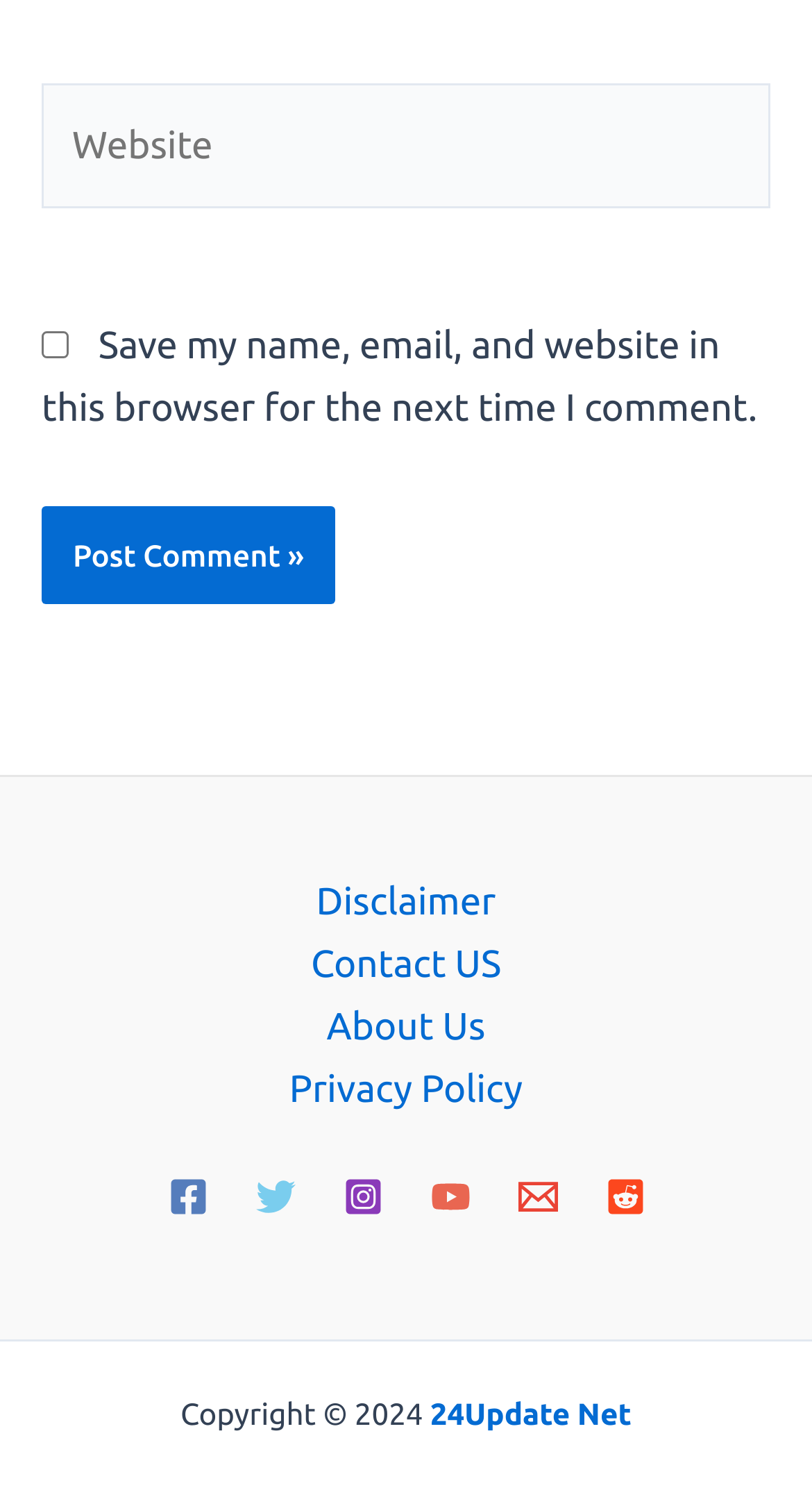Identify the bounding box coordinates of the clickable region required to complete the instruction: "Post a comment". The coordinates should be given as four float numbers within the range of 0 and 1, i.e., [left, top, right, bottom].

[0.051, 0.34, 0.413, 0.406]